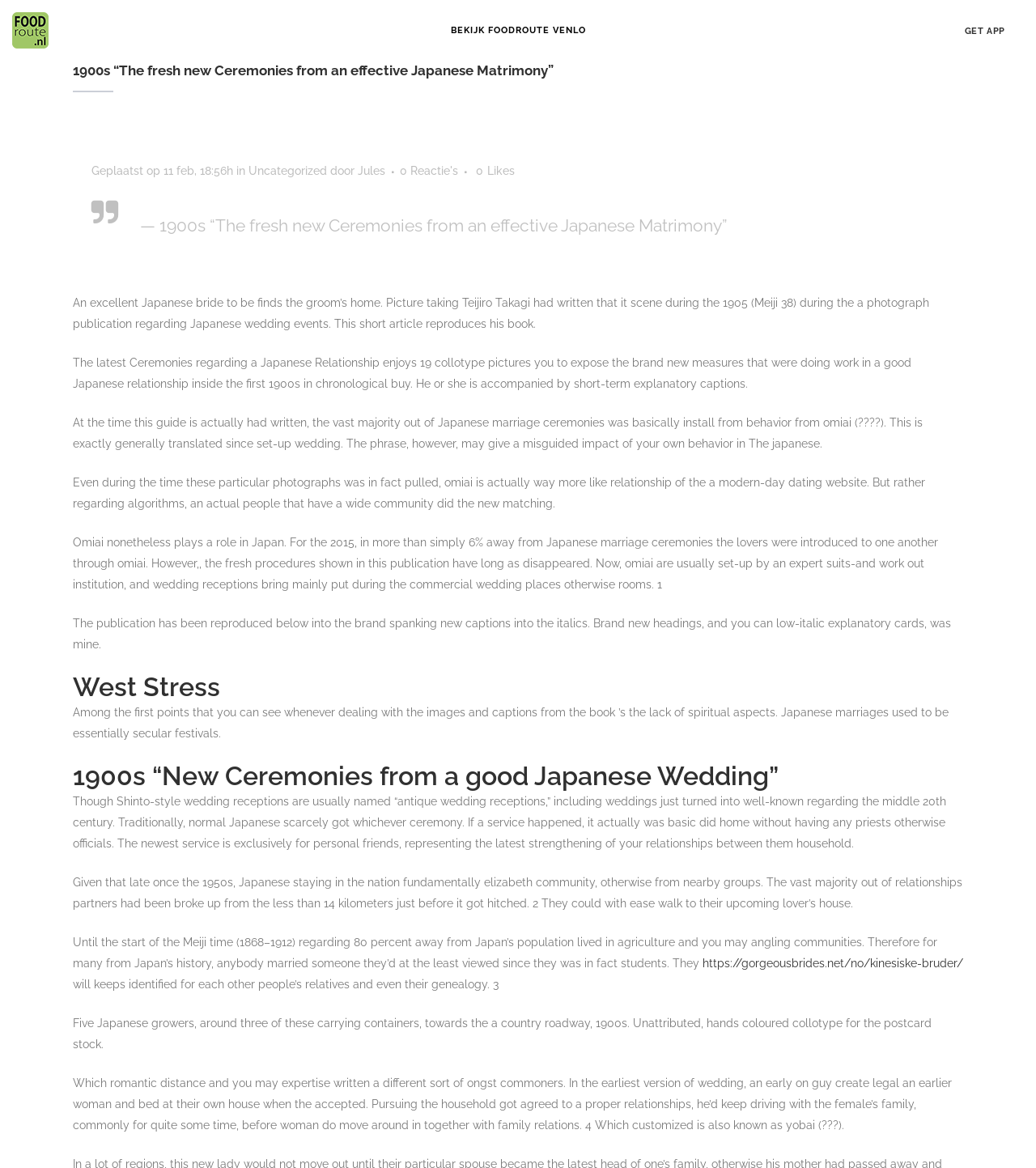Identify the first-level heading on the webpage and generate its text content.

1900s “The fresh new Ceremonies from an effective Japanese Matrimony”